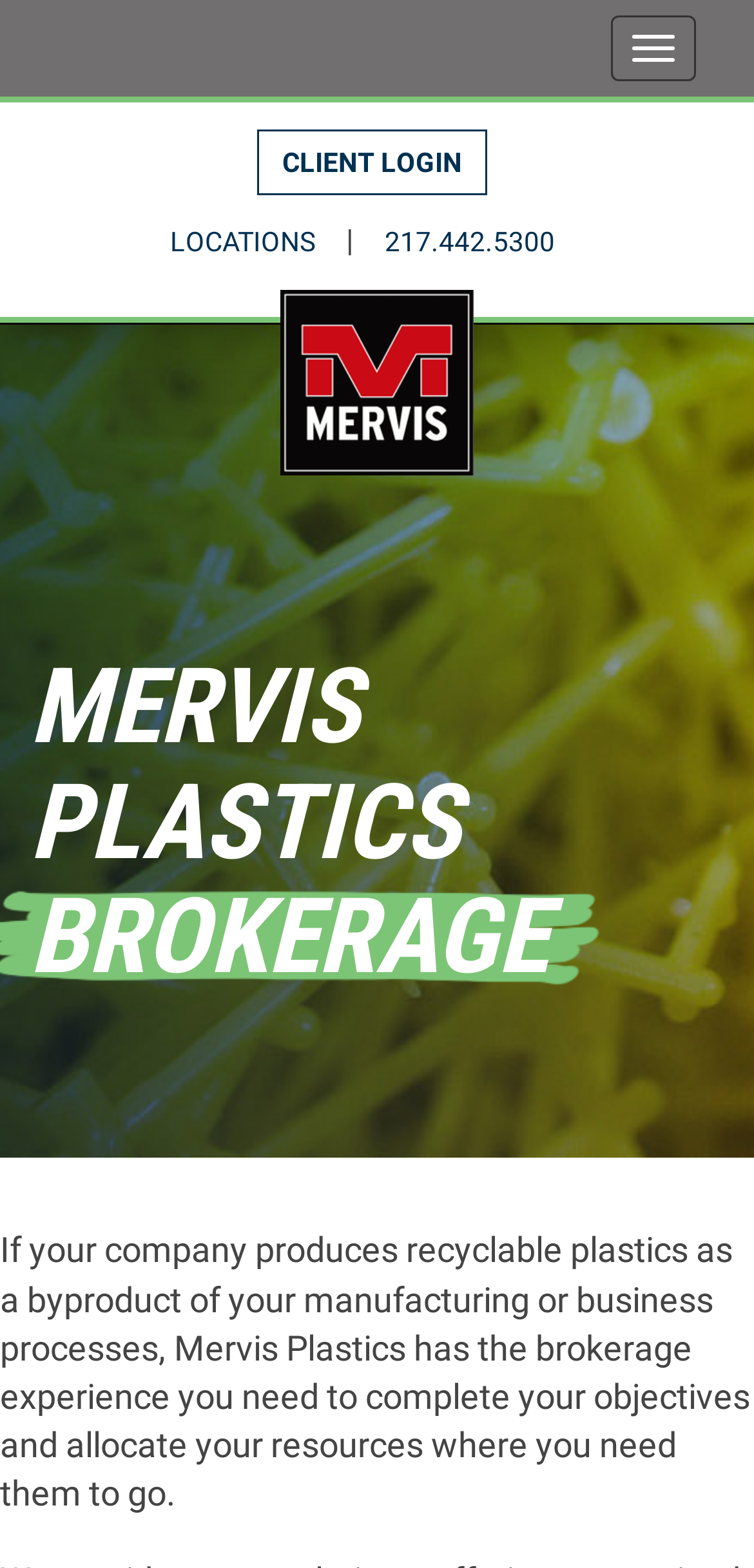Find the bounding box coordinates for the HTML element described as: "217.442.5300". The coordinates should consist of four float values between 0 and 1, i.e., [left, top, right, bottom].

[0.479, 0.137, 0.767, 0.172]